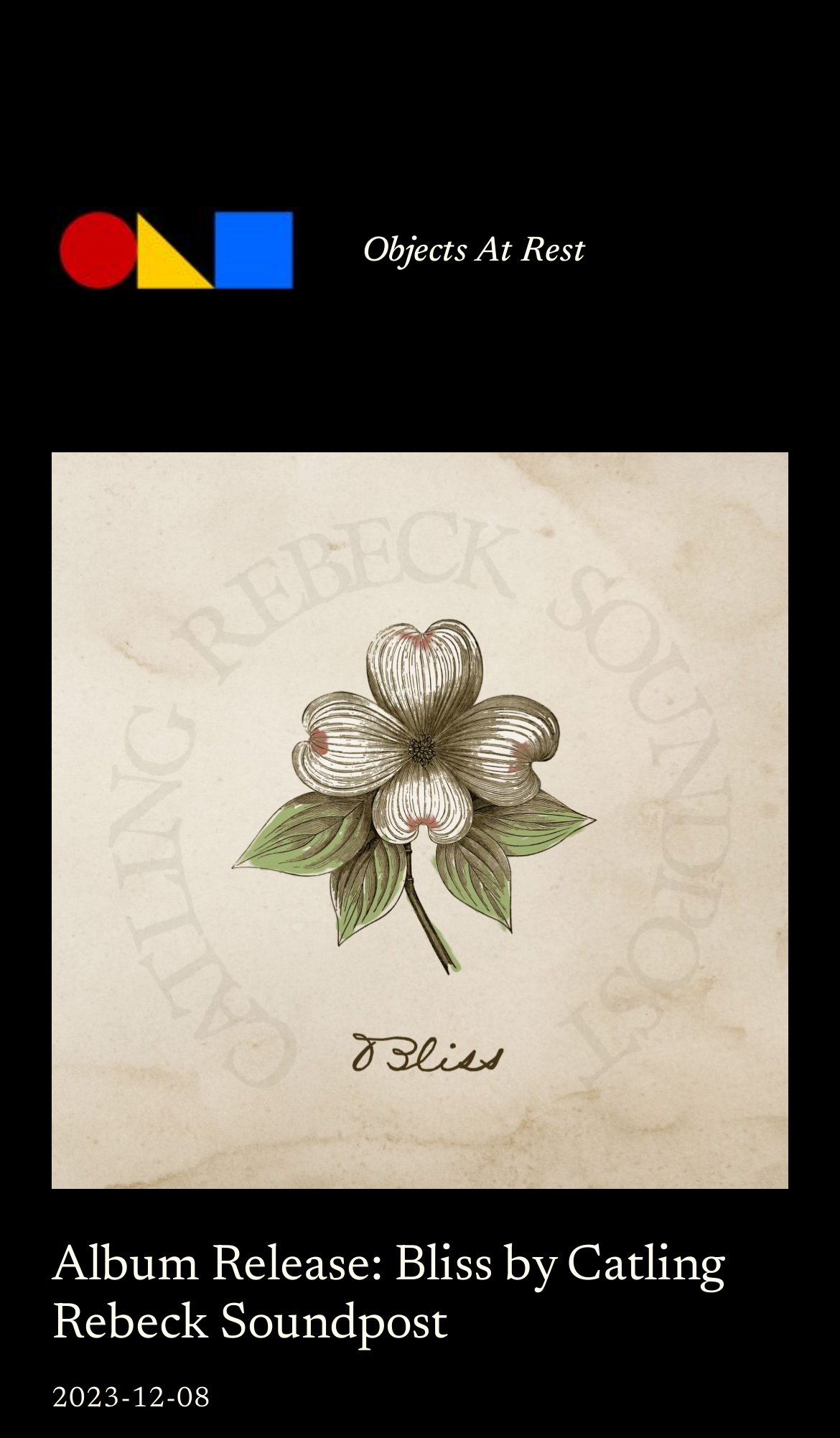What is the release date of the album?
Give a detailed and exhaustive answer to the question.

The release date can be found in the time element at the bottom of the page, which displays the date '2023-12-08'.